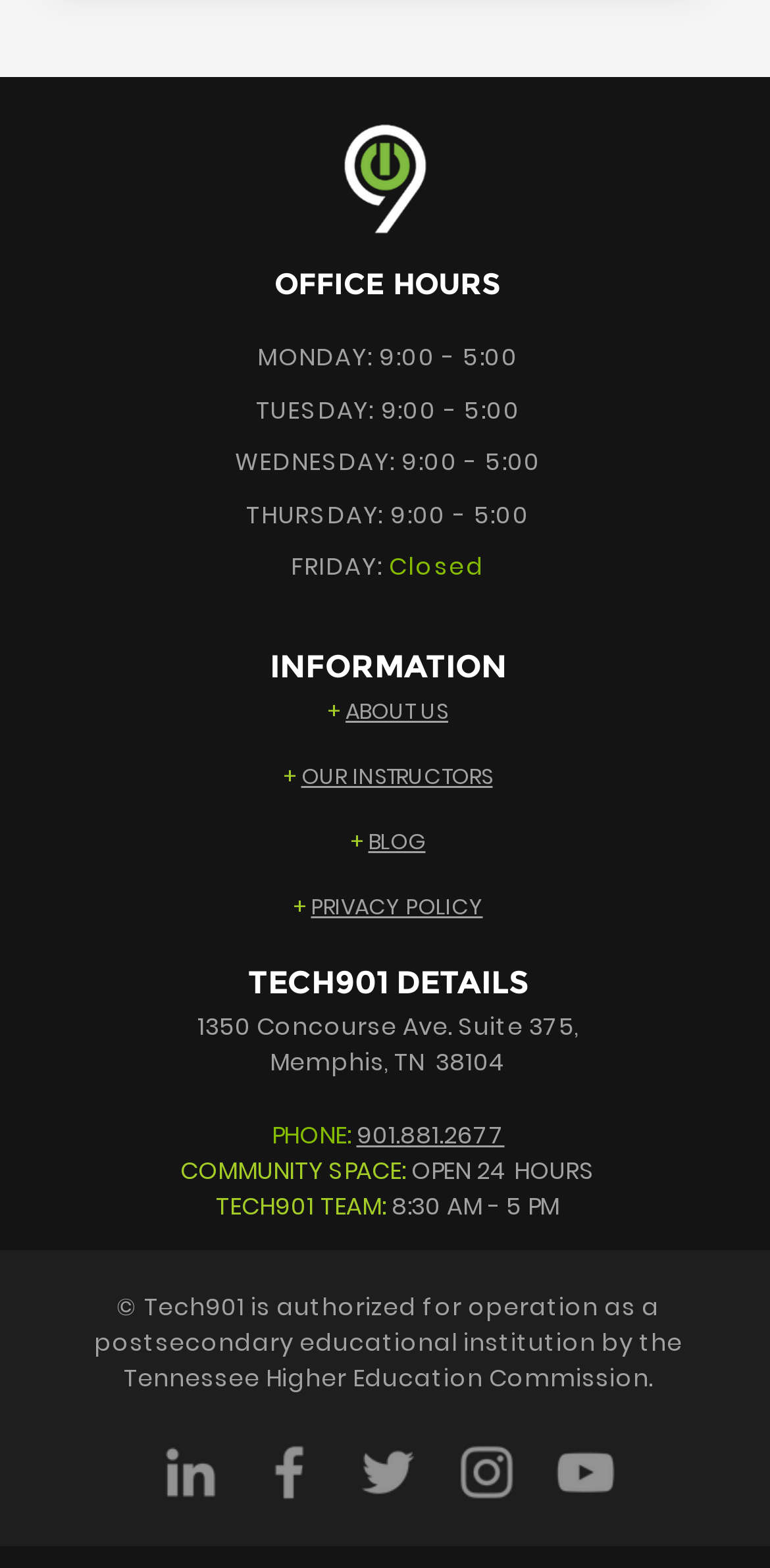Identify the bounding box coordinates of the clickable region required to complete the instruction: "Call 901.881.2677". The coordinates should be given as four float numbers within the range of 0 and 1, i.e., [left, top, right, bottom].

[0.463, 0.712, 0.655, 0.734]